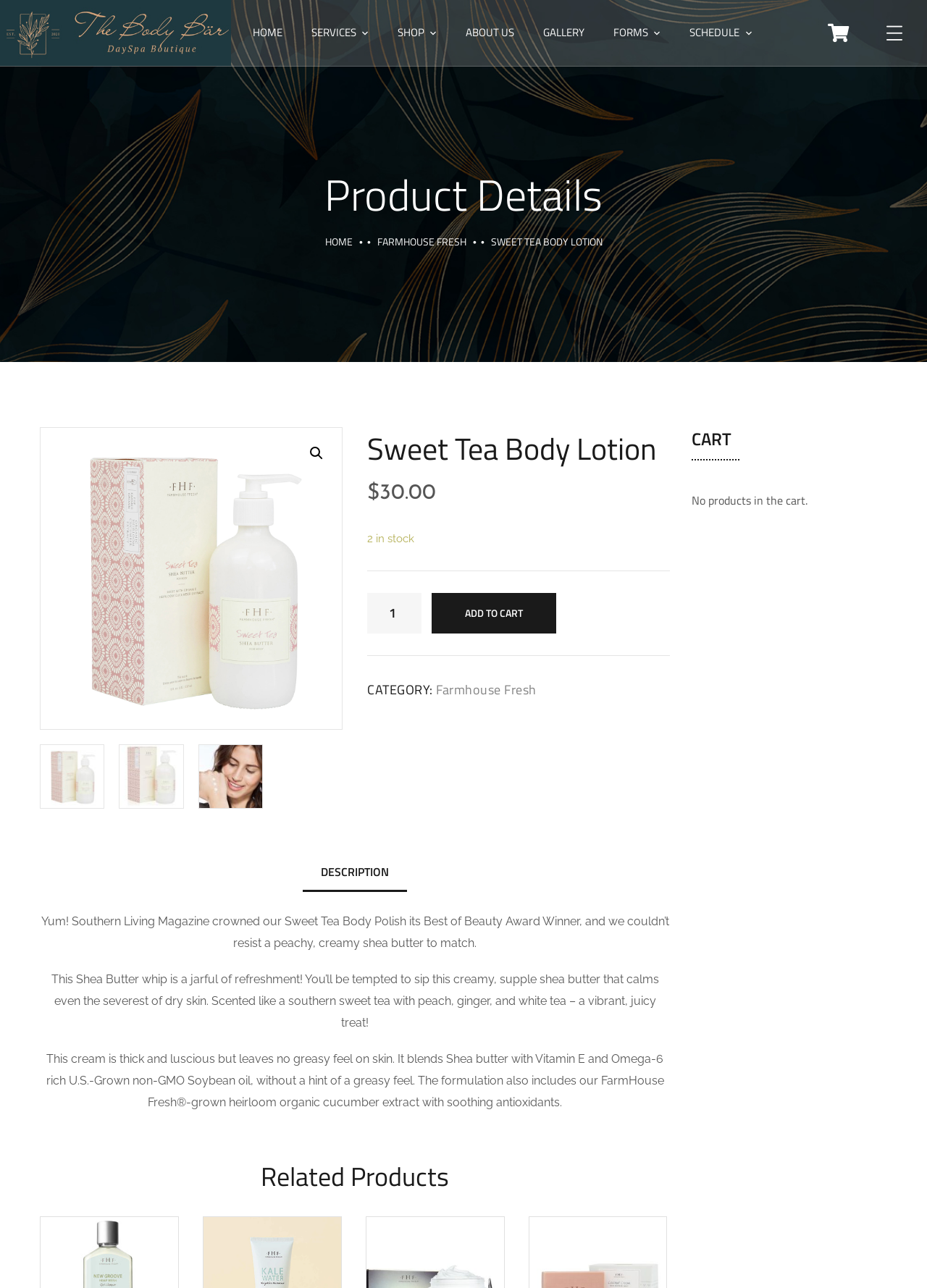Locate the bounding box coordinates of the element I should click to achieve the following instruction: "Select the 'DESCRIPTION' tab".

[0.327, 0.663, 0.439, 0.693]